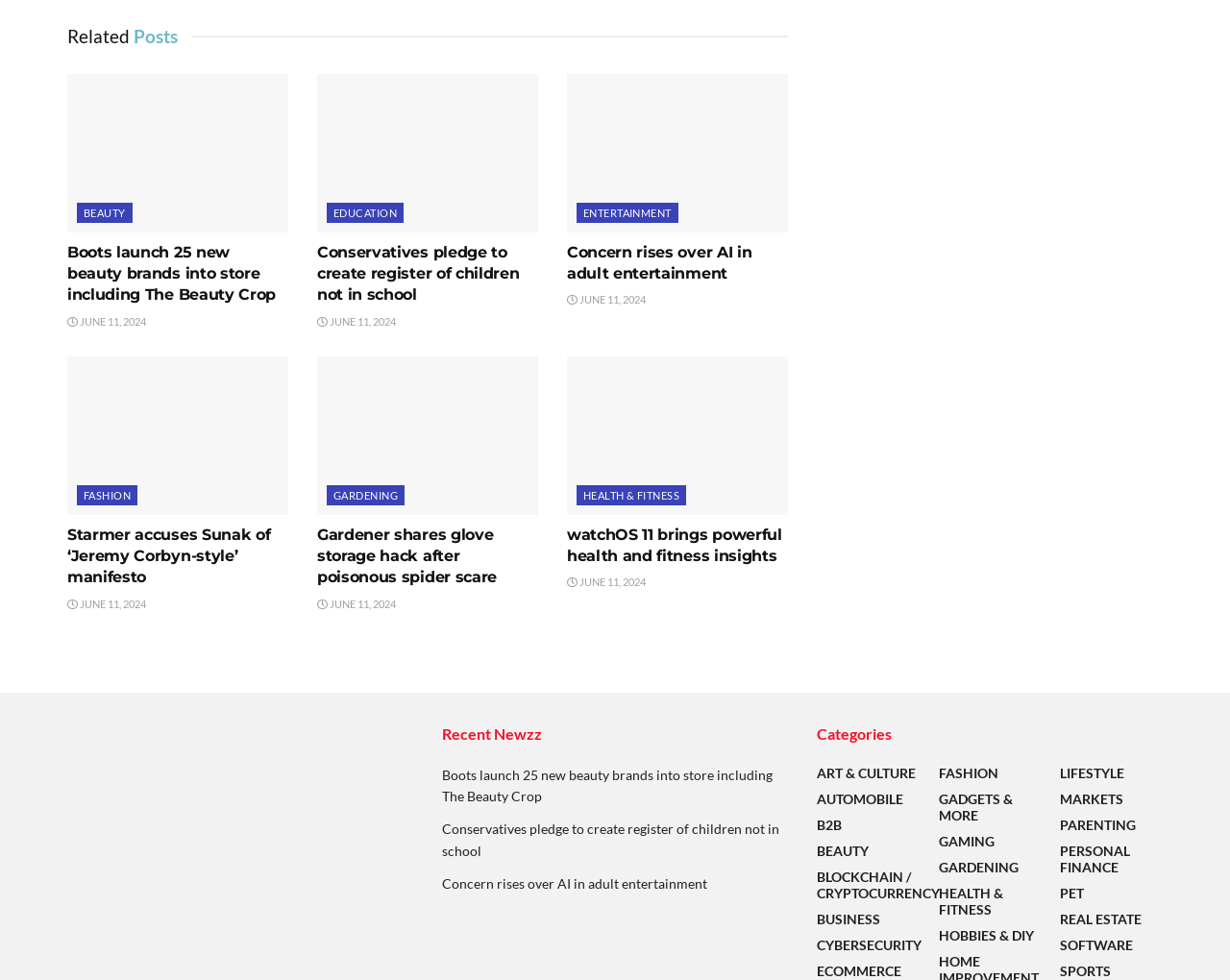Pinpoint the bounding box coordinates of the clickable element needed to complete the instruction: "View product details". The coordinates should be provided as four float numbers between 0 and 1: [left, top, right, bottom].

None